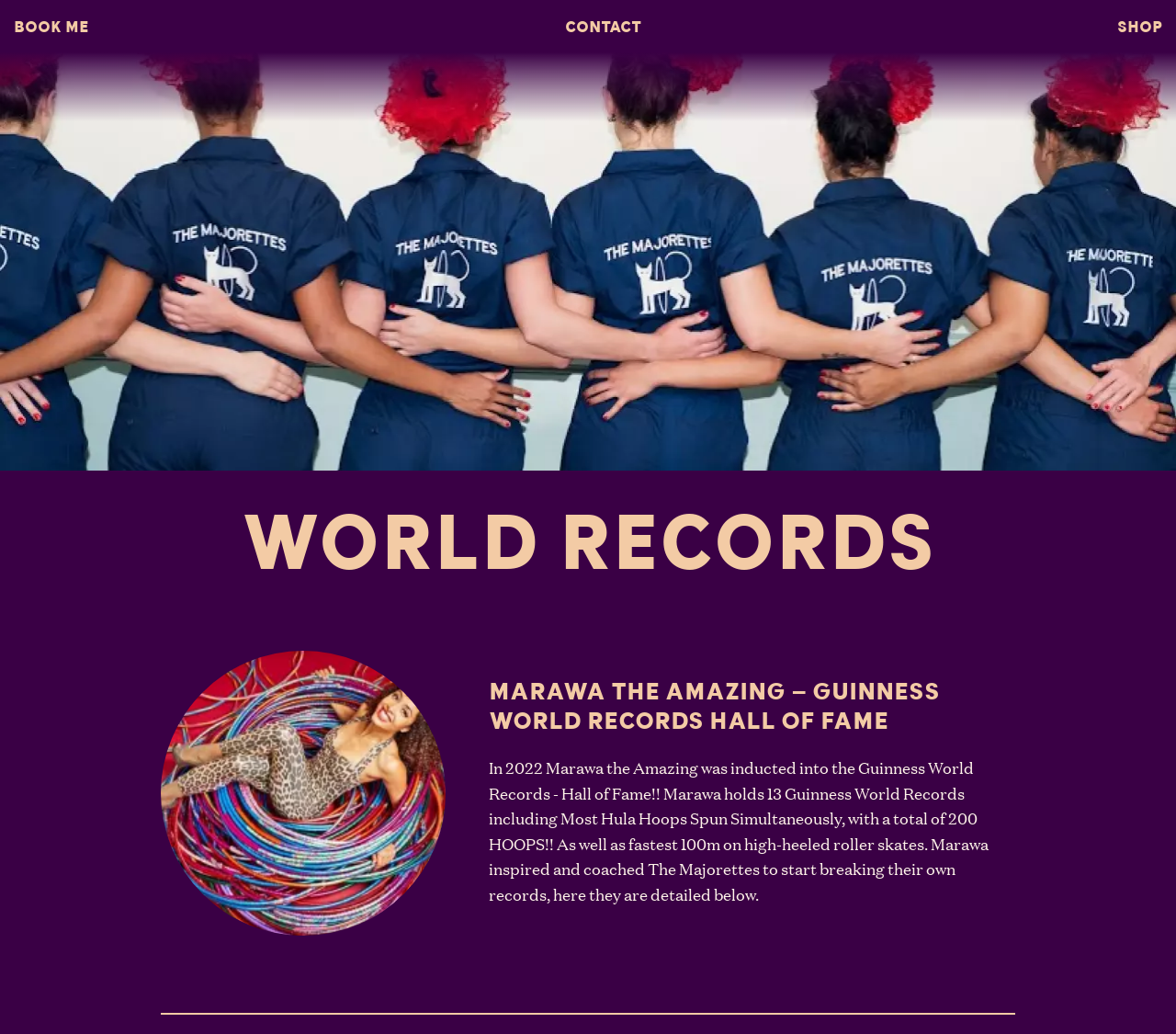Find the bounding box coordinates for the HTML element described in this sentence: "Book Me". Provide the coordinates as four float numbers between 0 and 1, in the format [left, top, right, bottom].

[0.012, 0.015, 0.076, 0.051]